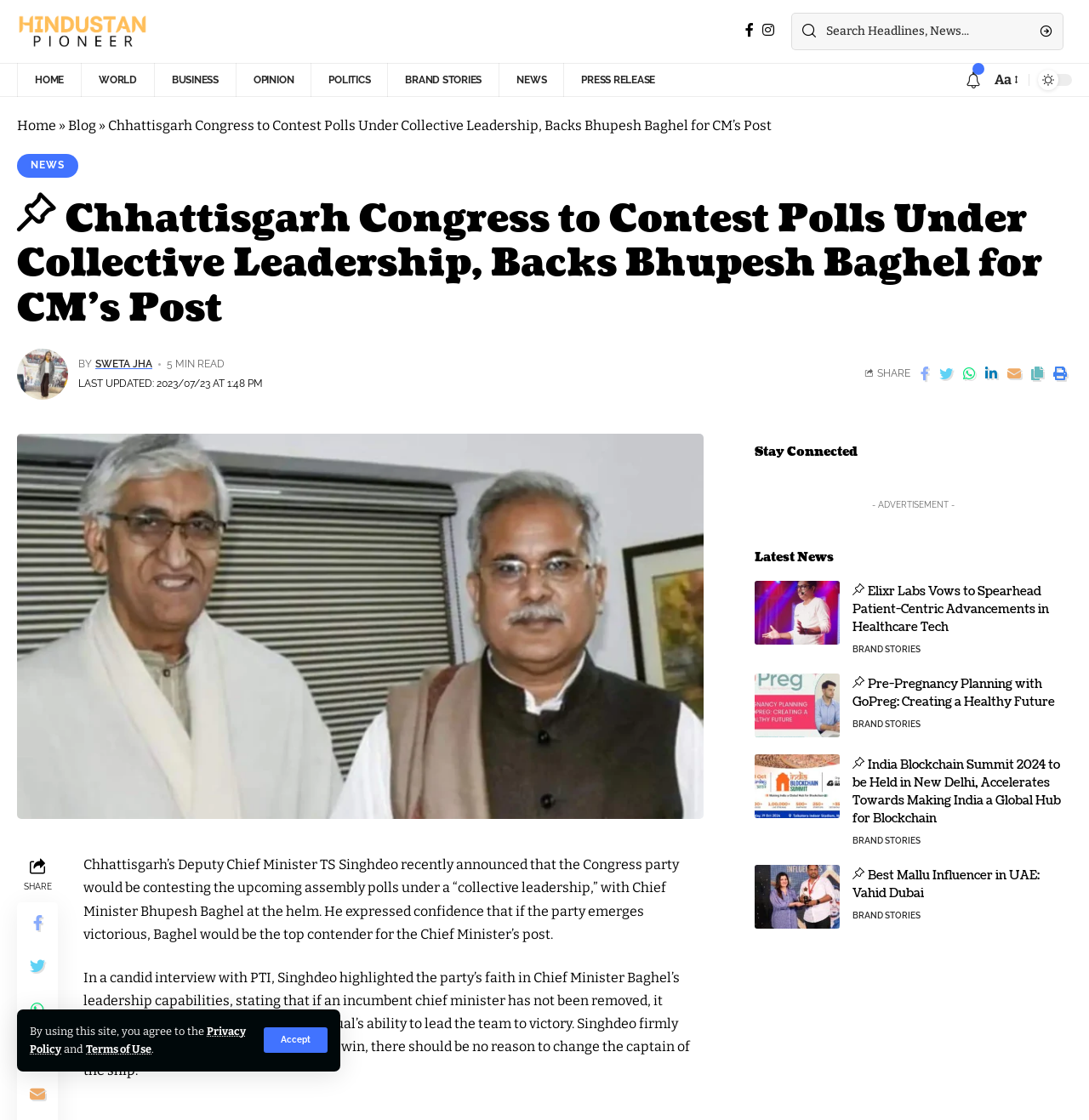What is the name of the Chief Minister of Chhattisgarh?
Provide a short answer using one word or a brief phrase based on the image.

Bhupesh Baghel